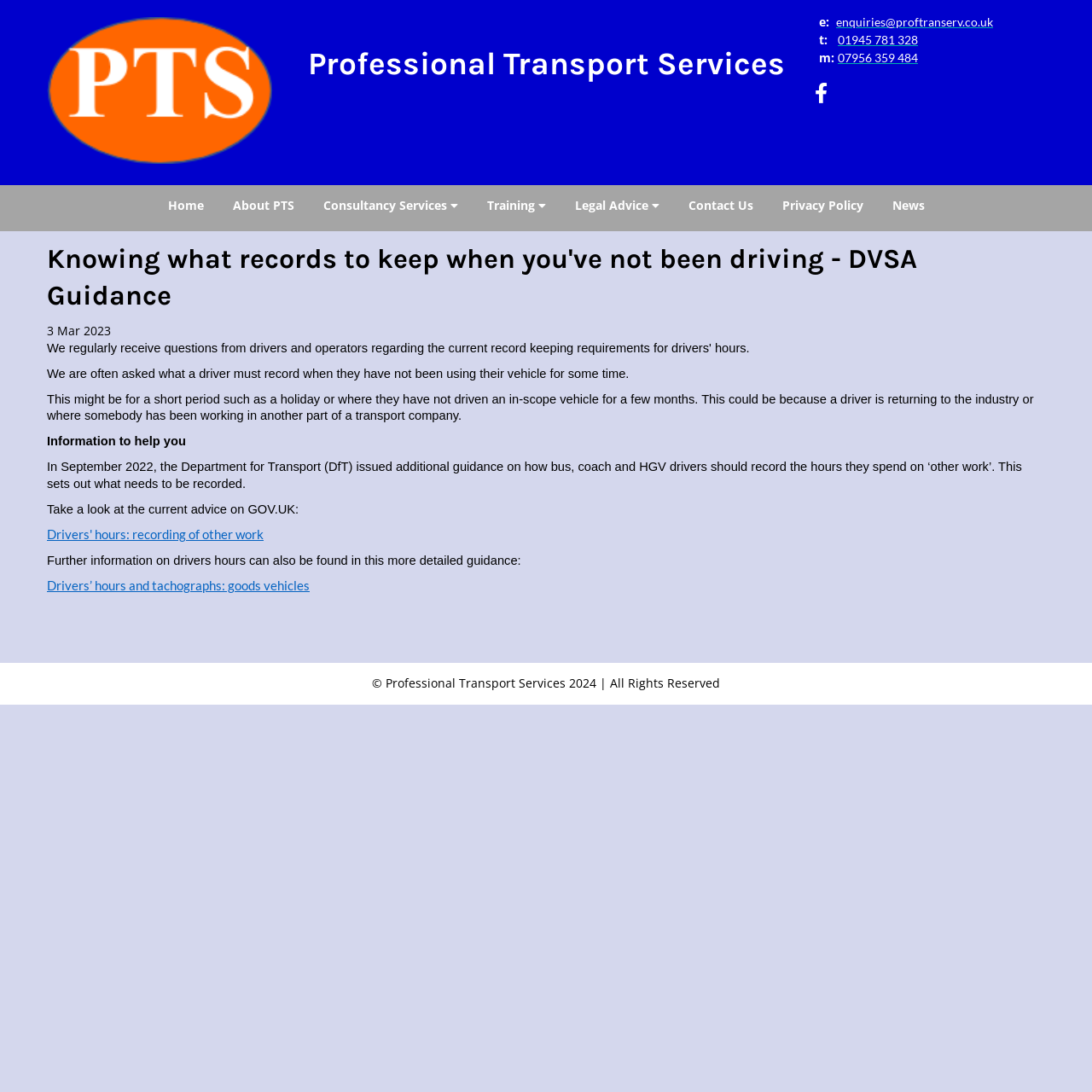Consider the image and give a detailed and elaborate answer to the question: 
What is the copyright year of the webpage?

I found the answer by looking at the footer section of the webpage, where it says '© Professional Transport Services 2024 | All Rights Reserved'.